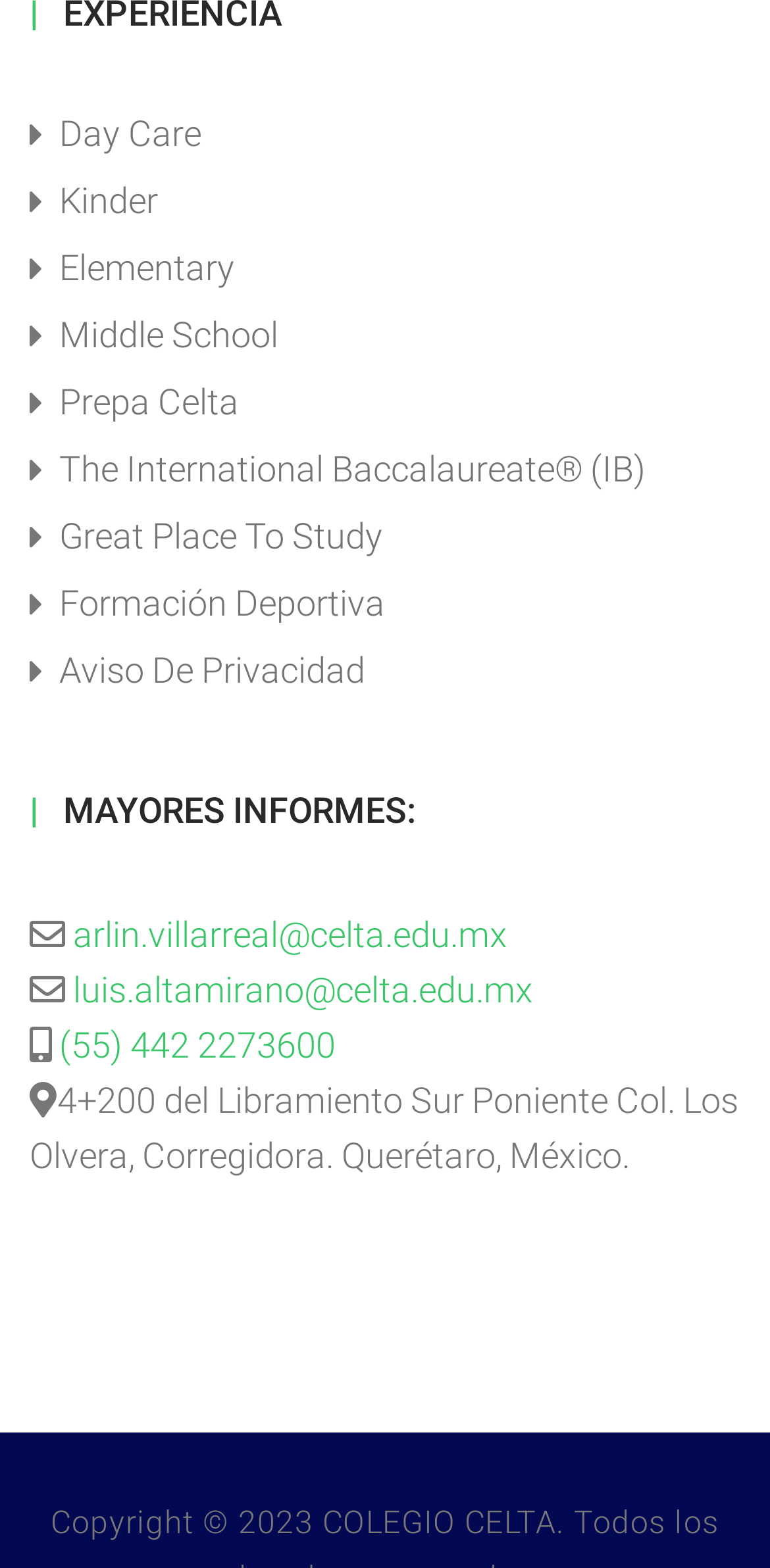Please use the details from the image to answer the following question comprehensively:
What is the phone number of the institution?

The webpage provides a link to the phone number (55) 442 2273600, which is likely the contact phone number for the institution.